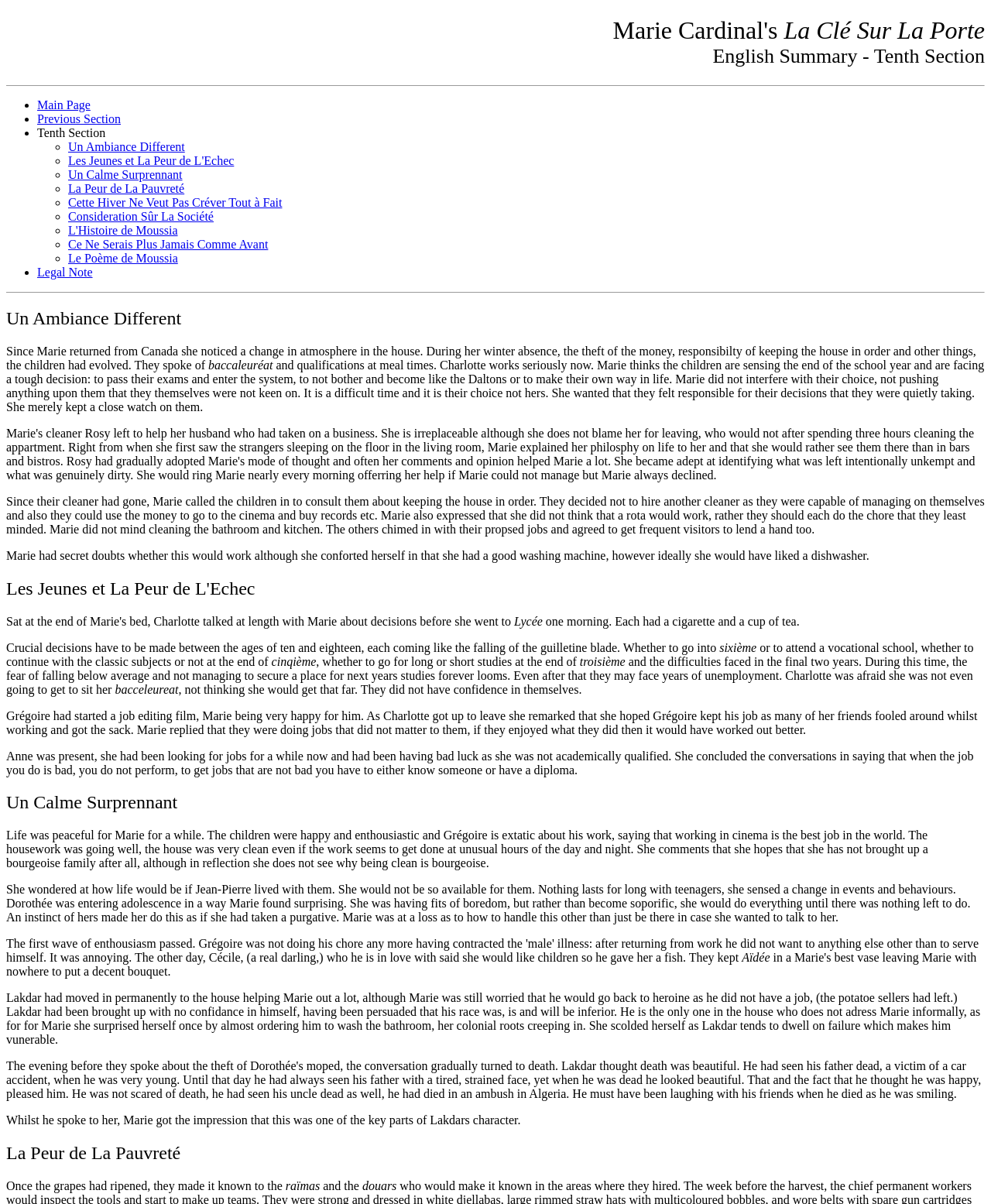Create an elaborate caption that covers all aspects of the webpage.

The webpage is about Marie Cardinal's La Clé Sur La Porte English Summary, specifically the Tenth Section. At the top, there is a heading with the title of the section. Below it, there is a horizontal separator line. 

On the left side, there is a list of links, including "Main Page", "Previous Section", and "Tenth Section", each preceded by a bullet point. On the right side, there is another list of links, each with a circular bullet point, including "Un Ambiance Different", "Les Jeunes et La Peur de L'Echec", "Un Calme Surprennant", and several others. 

Below these lists, there is another horizontal separator line. The main content of the webpage is divided into several sections, each with a heading. The first section is "Un Ambiance Different", which describes Marie's observation of a change in atmosphere in the house after her return from Canada. The text explains how the children have evolved and are facing a tough decision about their future.

The next section is "Les Jeunes et La Peur de L'Echec", which discusses the fear of failure among young people. The text describes the difficulties faced by Charlotte and her friends in making decisions about their studies and careers.

The following sections are "Un Calme Surprennant", "La Peur de La Pauvreté", and others, each discussing different aspects of Marie's life and her relationships with her children and others. Throughout the webpage, there are several paragraphs of text, with some French words and phrases scattered throughout.